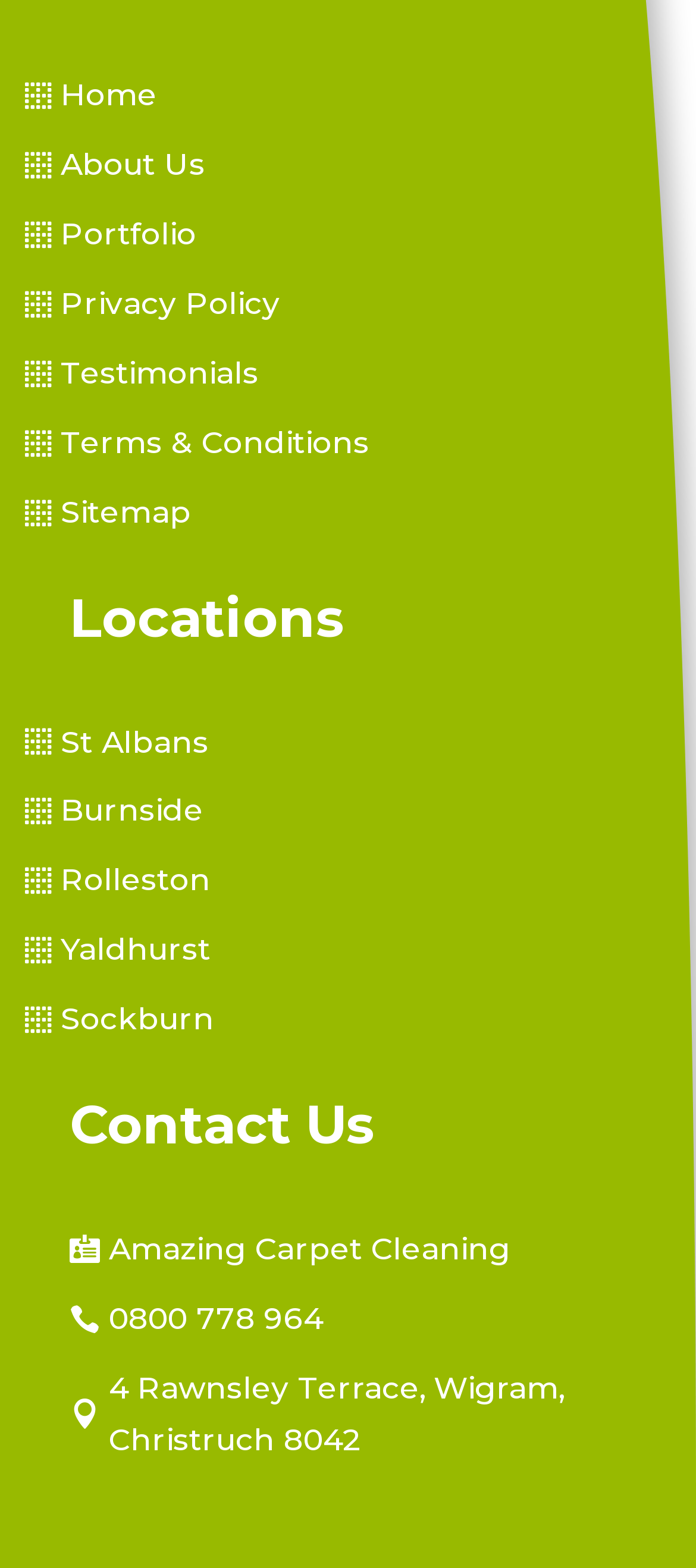Pinpoint the bounding box coordinates of the area that should be clicked to complete the following instruction: "call the company". The coordinates must be given as four float numbers between 0 and 1, i.e., [left, top, right, bottom].

[0.1, 0.825, 0.464, 0.858]